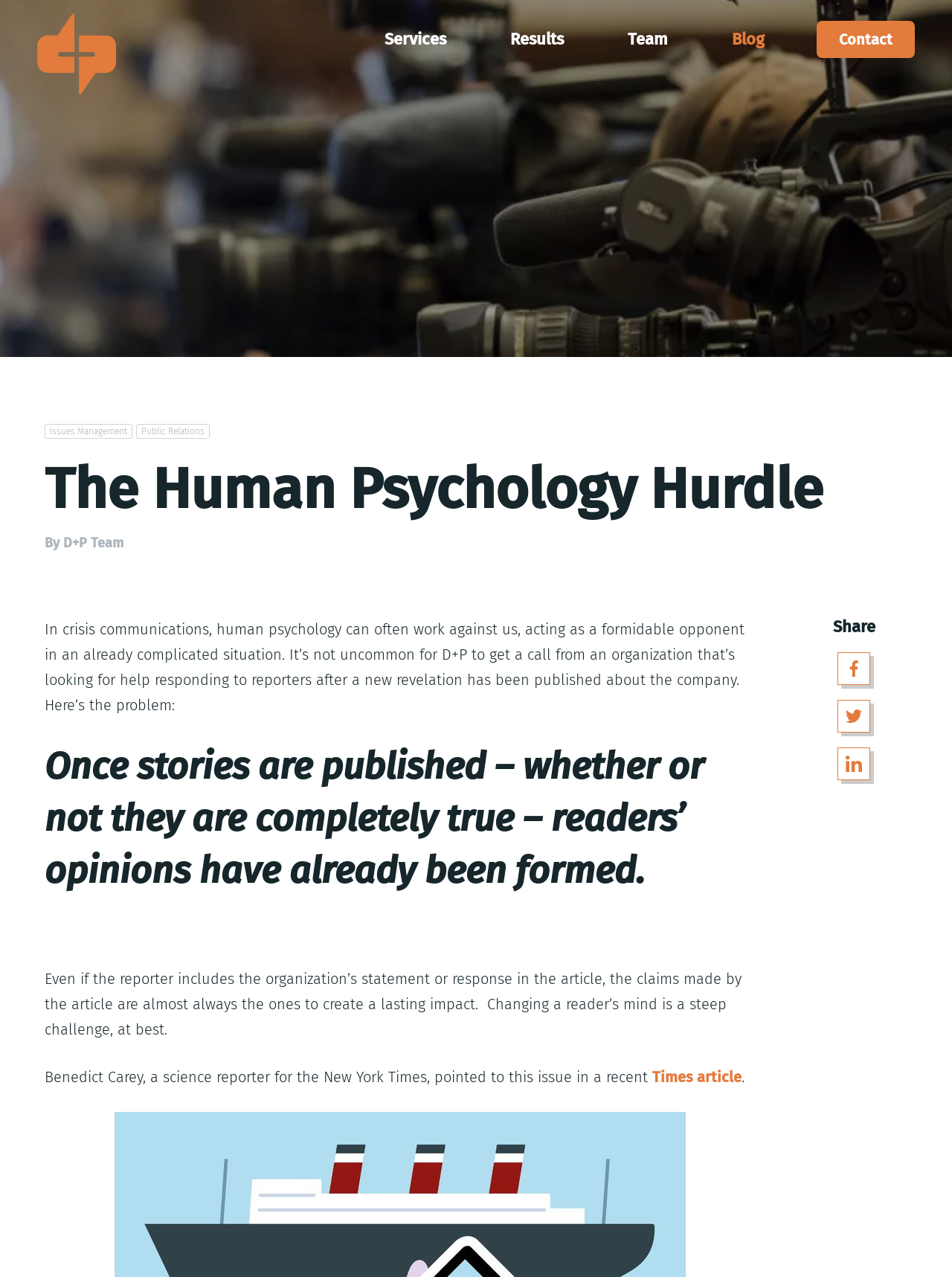What is the name of the publication mentioned in the article?
Refer to the screenshot and deliver a thorough answer to the question presented.

The article mentions a science reporter from the New York Times, Benedict Carey, who pointed to an issue in a recent article, indicating that the publication is the New York Times.